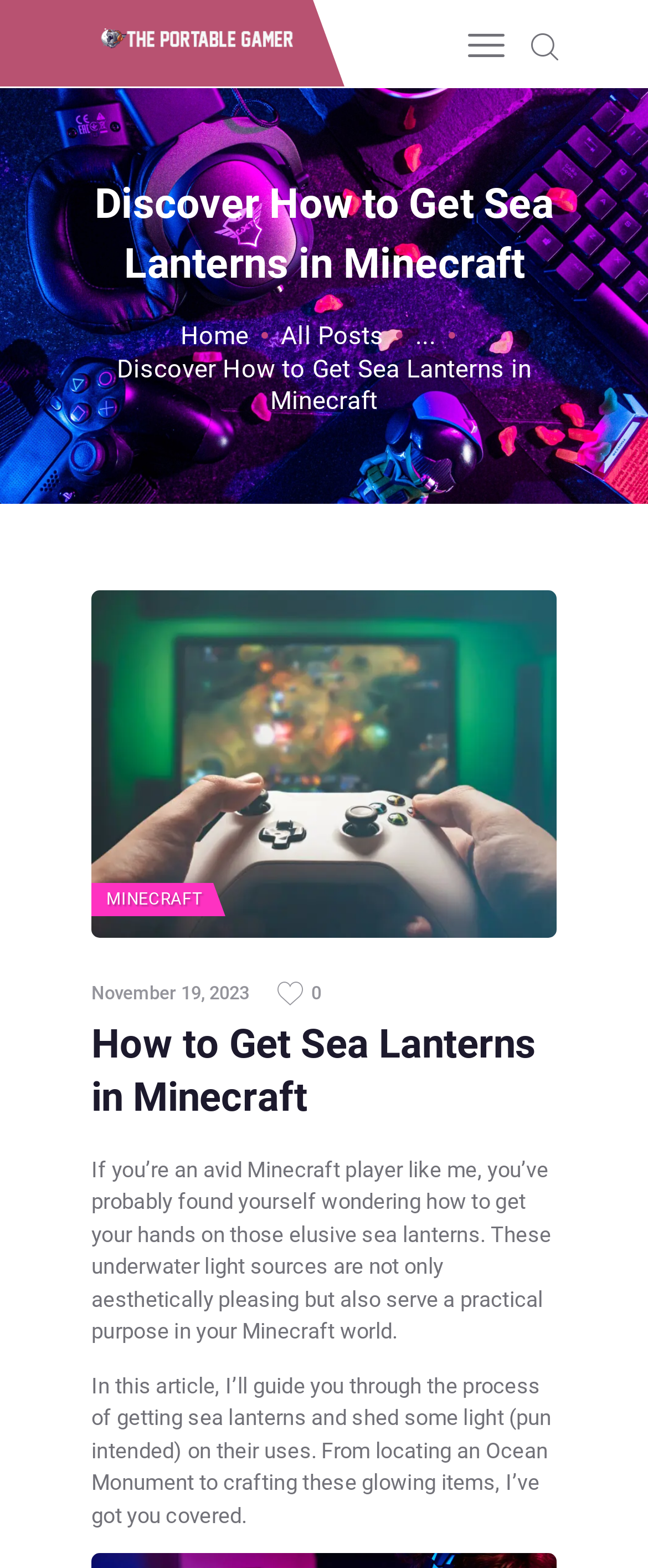Can you pinpoint the bounding box coordinates for the clickable element required for this instruction: "Read the article about getting sea lanterns in Minecraft"? The coordinates should be four float numbers between 0 and 1, i.e., [left, top, right, bottom].

[0.141, 0.649, 0.859, 0.717]